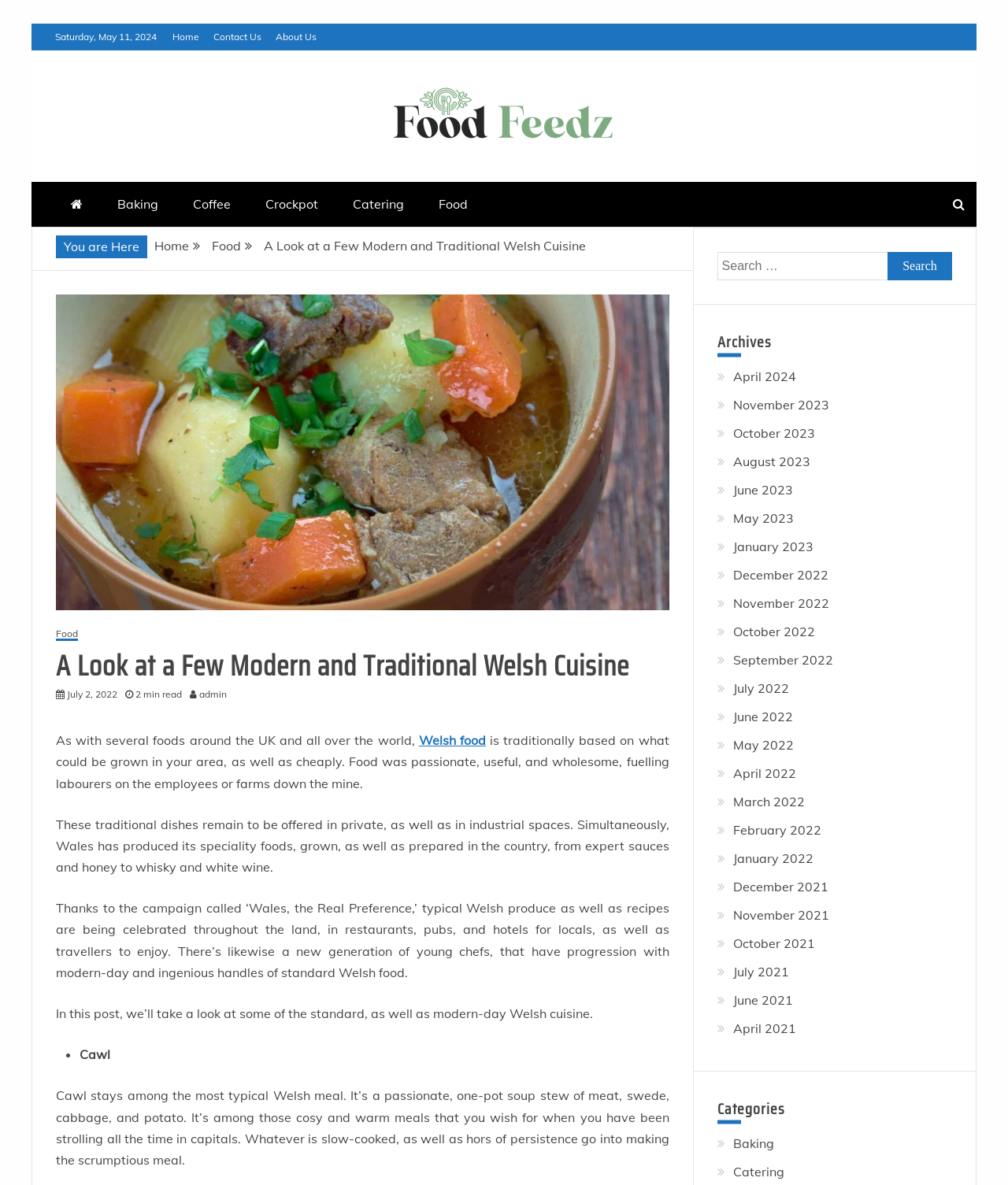Locate the bounding box of the UI element defined by this description: "November 2022". The coordinates should be given as four float numbers between 0 and 1, formatted as [left, top, right, bottom].

[0.727, 0.502, 0.822, 0.515]